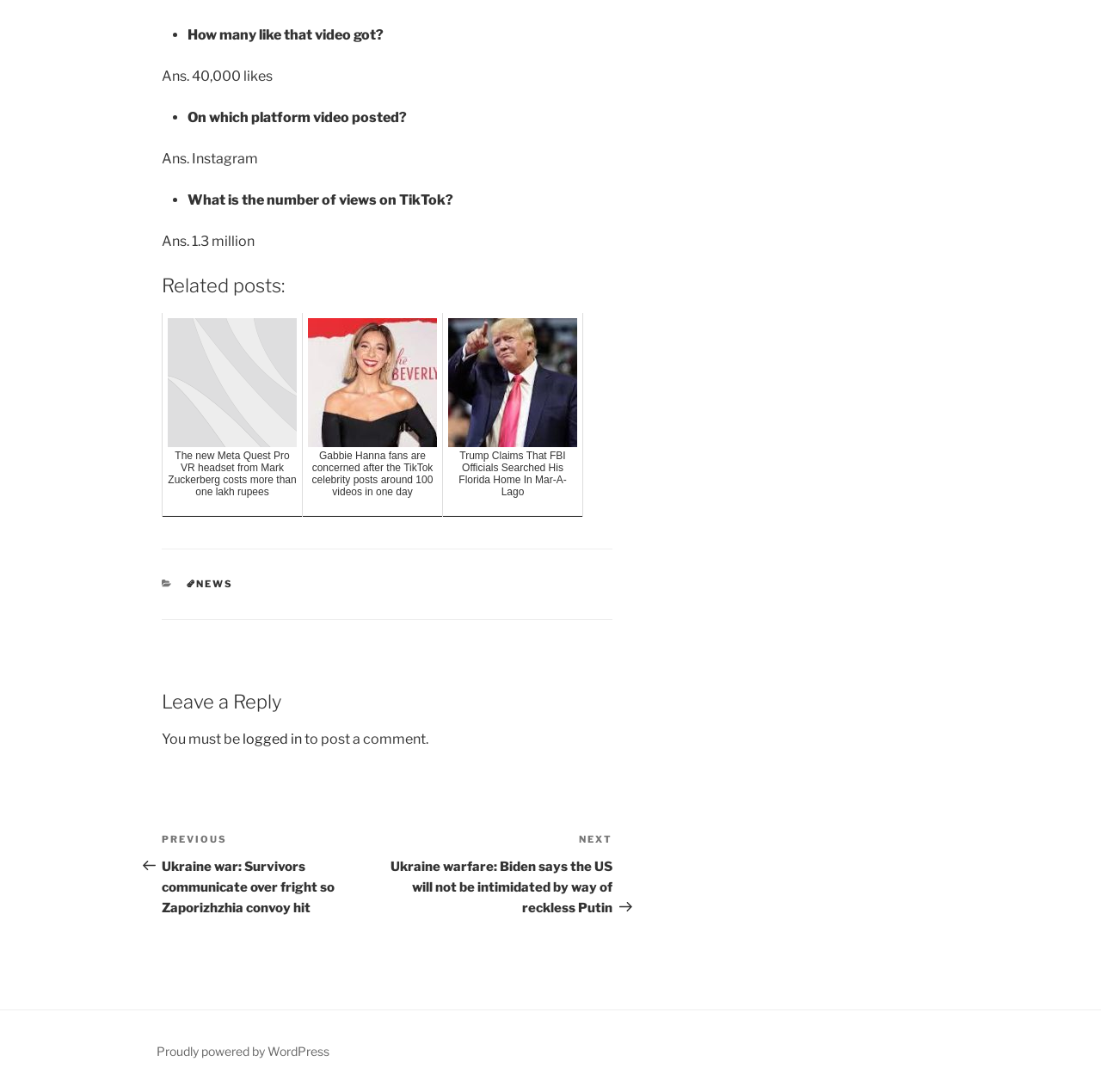Identify and provide the bounding box for the element described by: "Proudly powered by WordPress".

[0.142, 0.956, 0.299, 0.97]